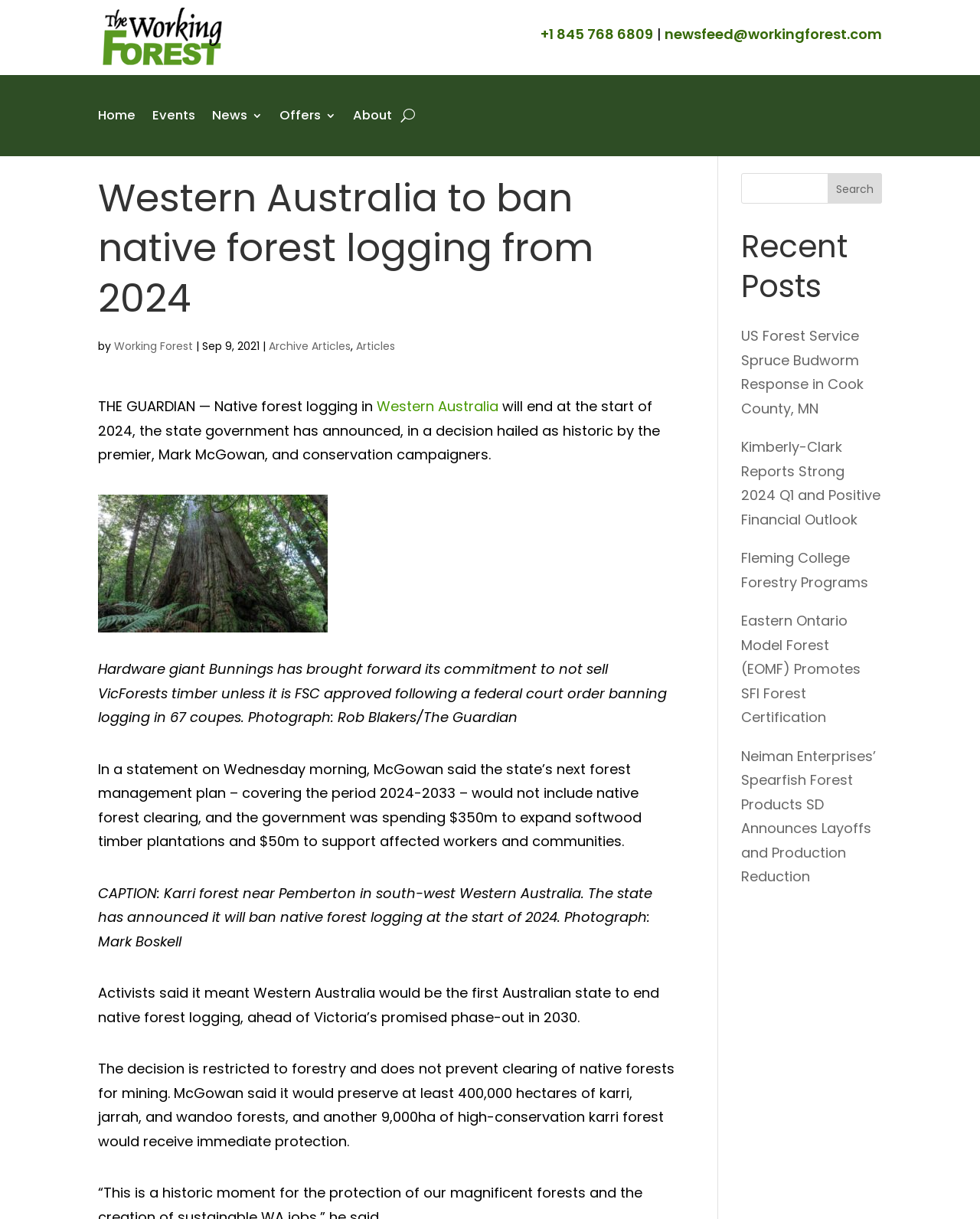Using the webpage screenshot, locate the HTML element that fits the following description and provide its bounding box: "Fleming College Forestry Programs".

[0.756, 0.45, 0.886, 0.485]